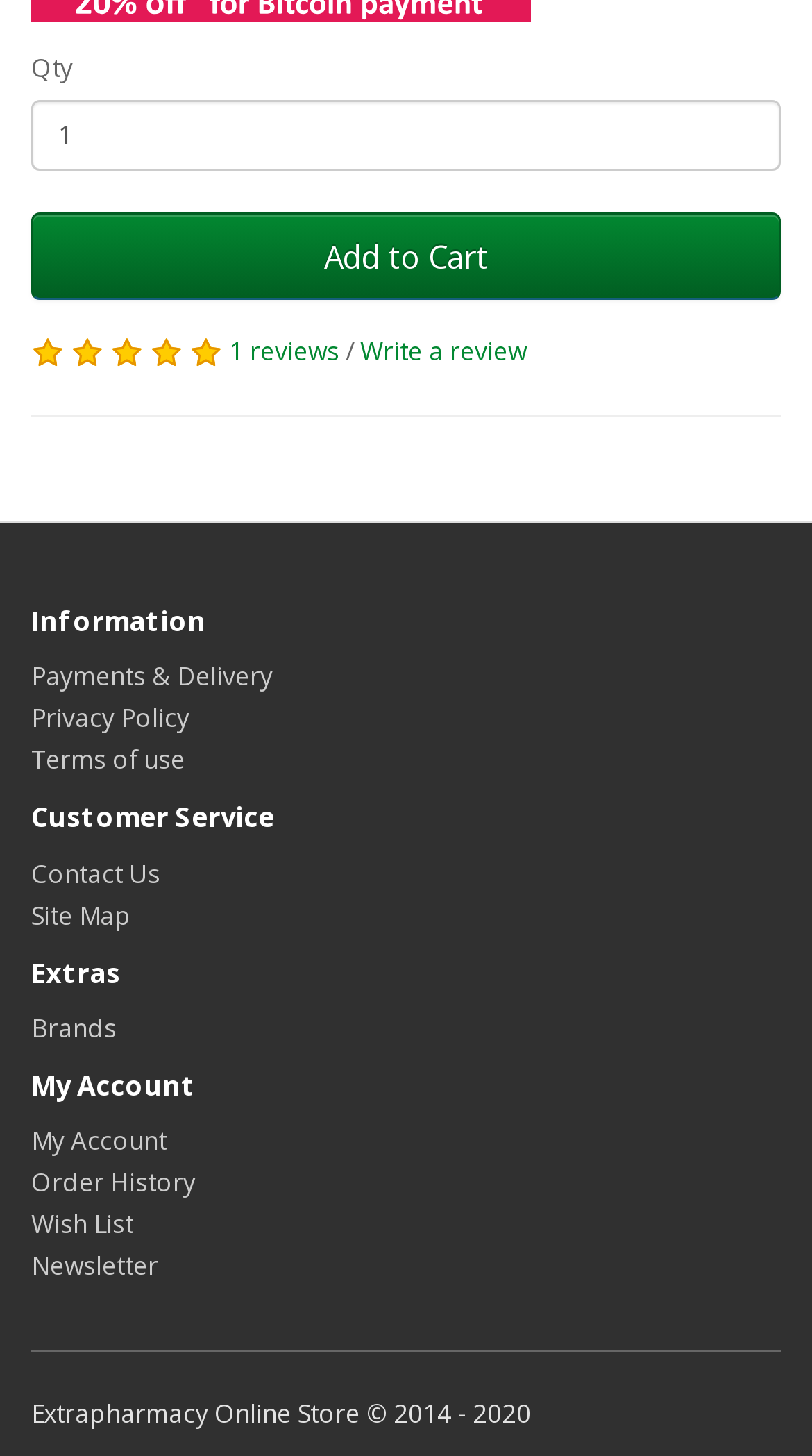Specify the bounding box coordinates of the element's area that should be clicked to execute the given instruction: "Enter quantity". The coordinates should be four float numbers between 0 and 1, i.e., [left, top, right, bottom].

[0.038, 0.069, 0.962, 0.117]